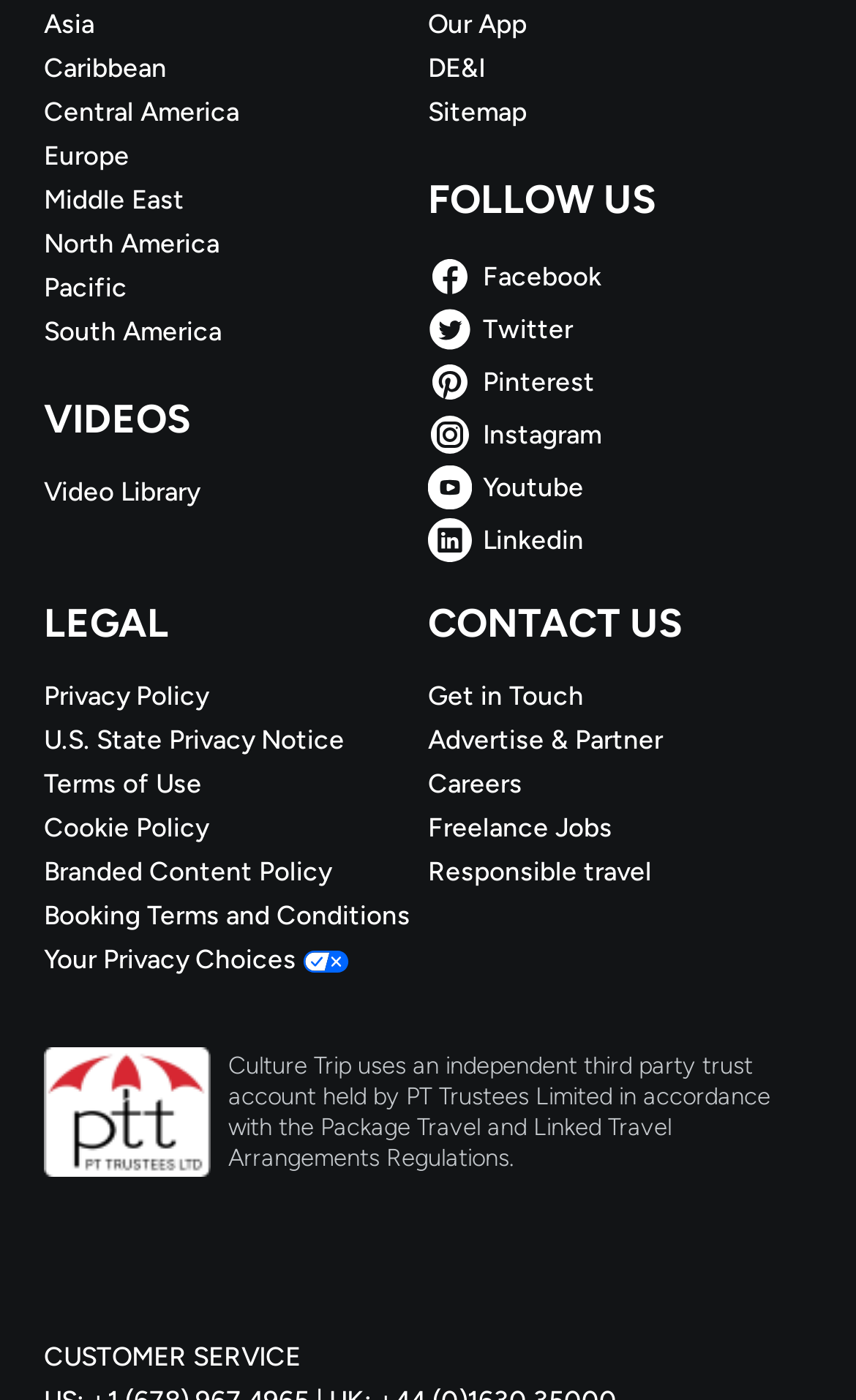Identify the bounding box coordinates for the UI element described as follows: "Booking Terms and Conditions". Ensure the coordinates are four float numbers between 0 and 1, formatted as [left, top, right, bottom].

[0.051, 0.642, 0.5, 0.667]